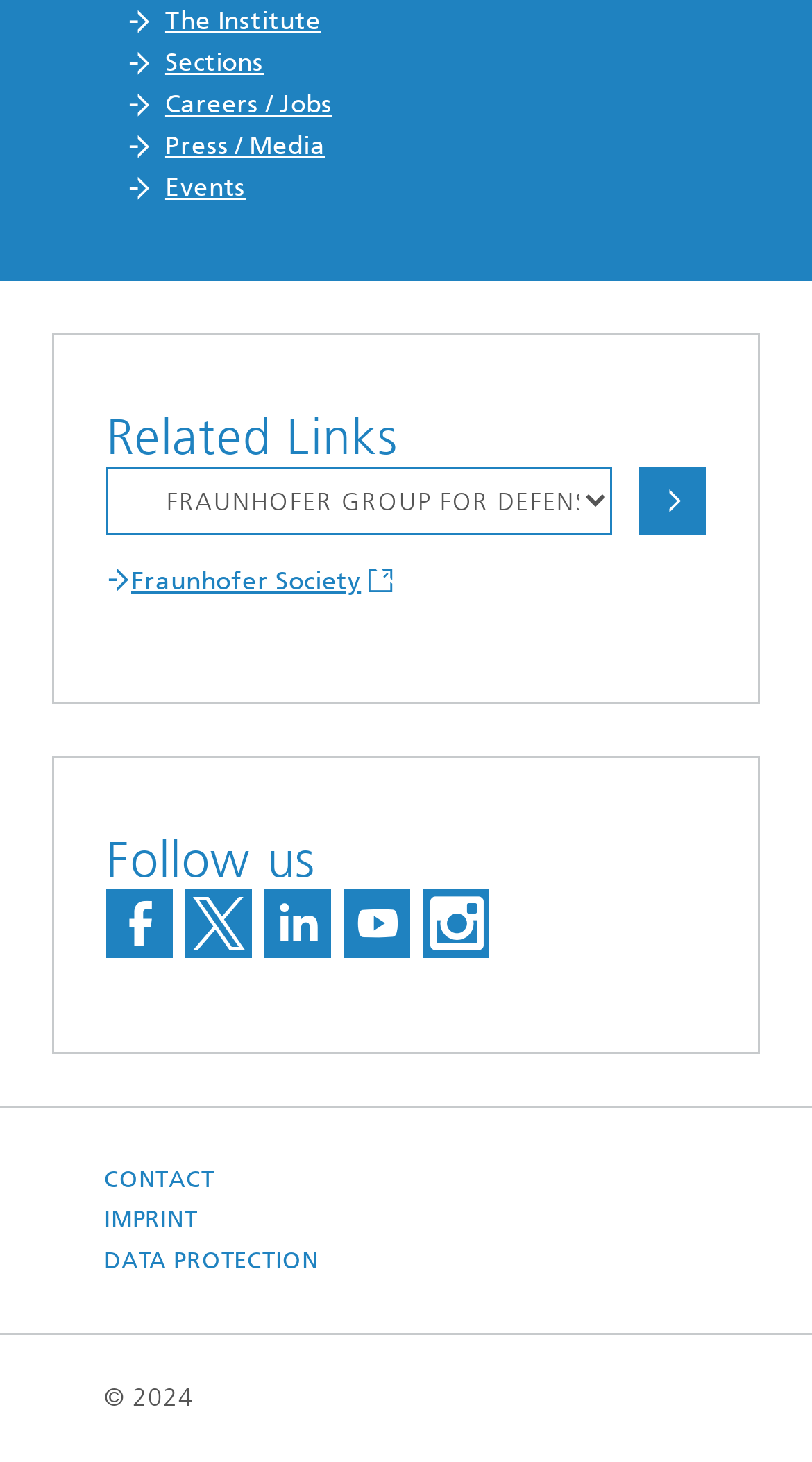Please give a succinct answer using a single word or phrase:
How many links are available in the top navigation bar?

5